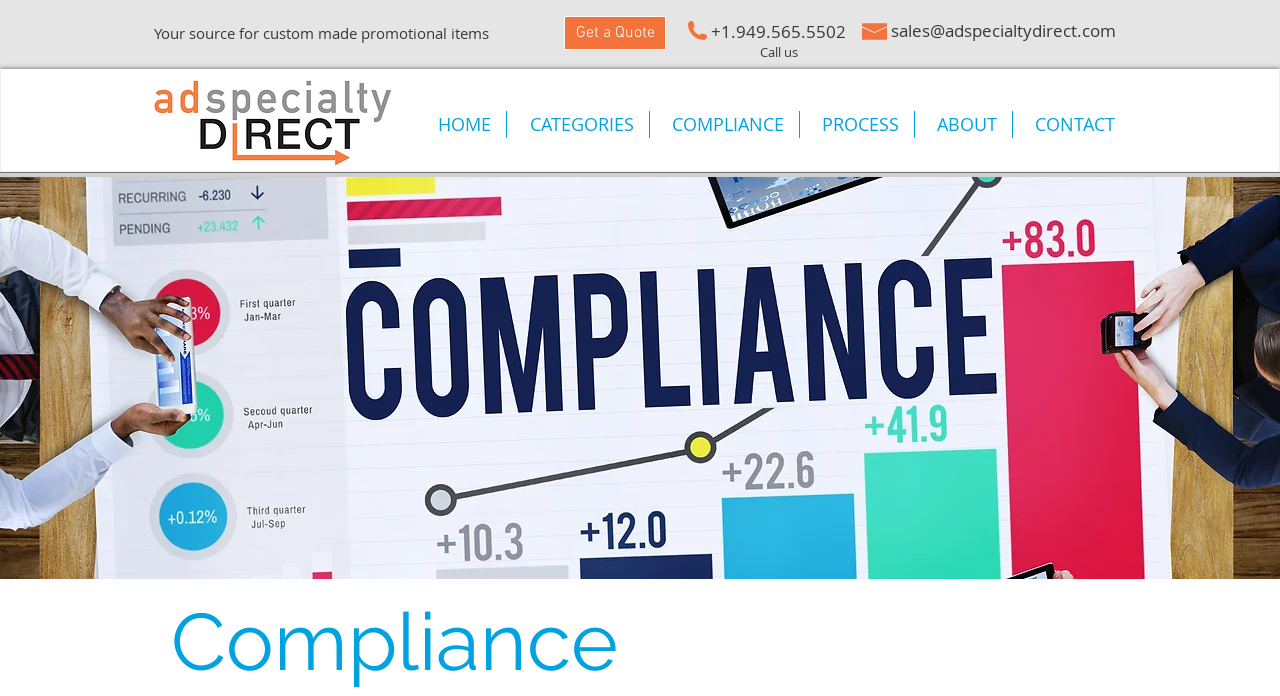Can you specify the bounding box coordinates for the region that should be clicked to fulfill this instruction: "Get a Quote".

[0.441, 0.023, 0.52, 0.072]